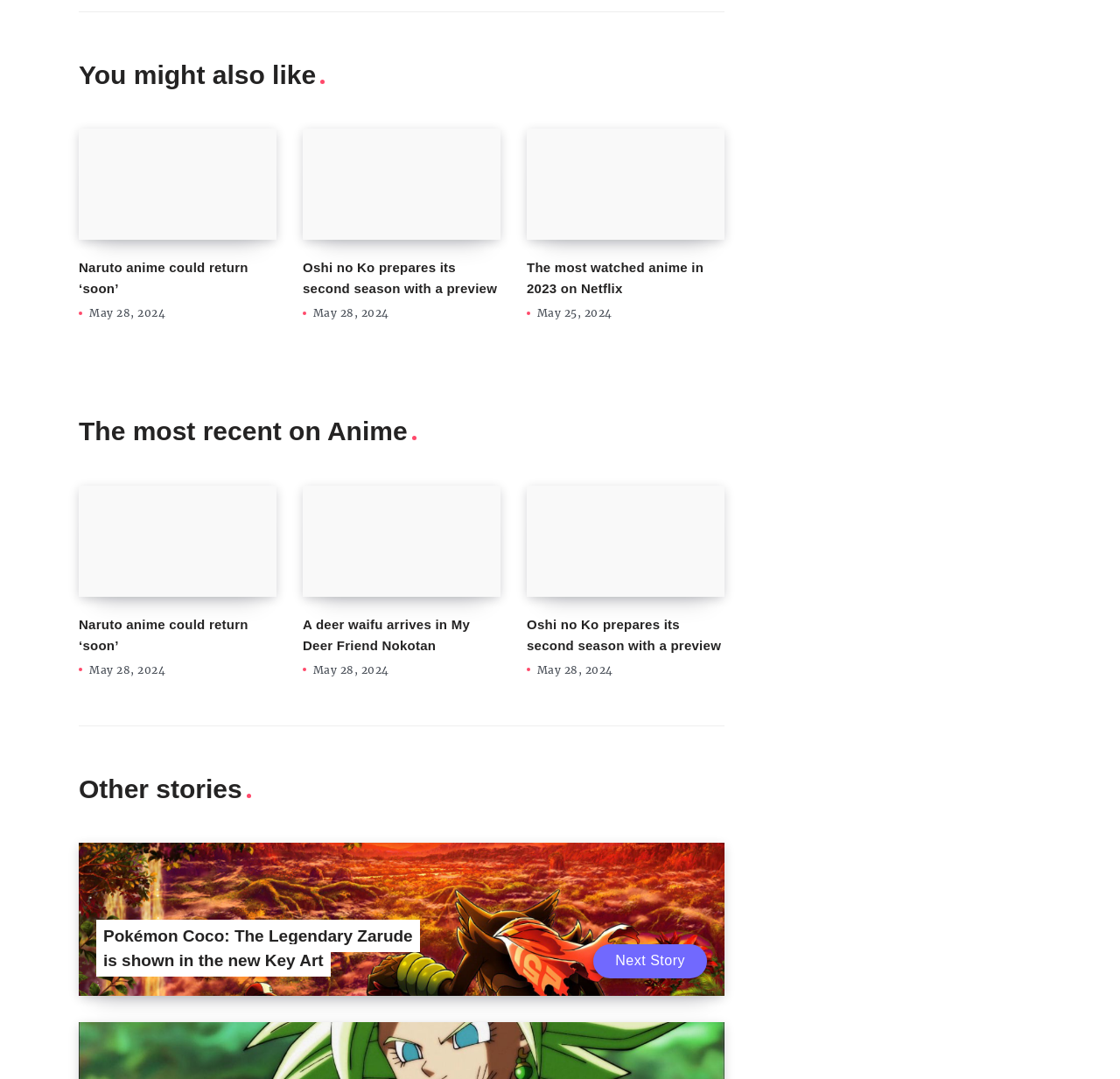Predict the bounding box coordinates for the UI element described as: "Naruto anime could return ‘soon’". The coordinates should be four float numbers between 0 and 1, presented as [left, top, right, bottom].

[0.07, 0.572, 0.222, 0.605]